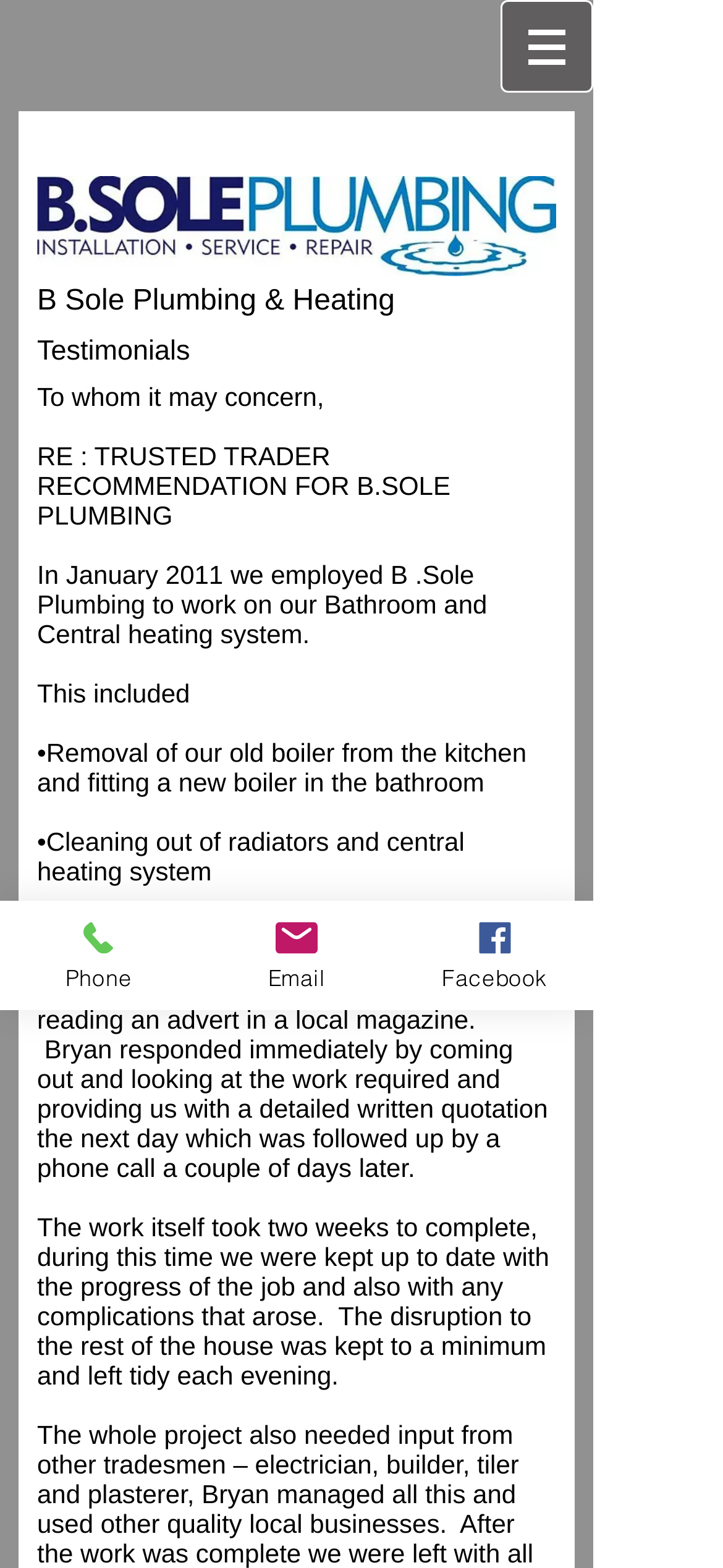What is the topic of the page?
Look at the image and answer the question with a single word or phrase.

Testimonials